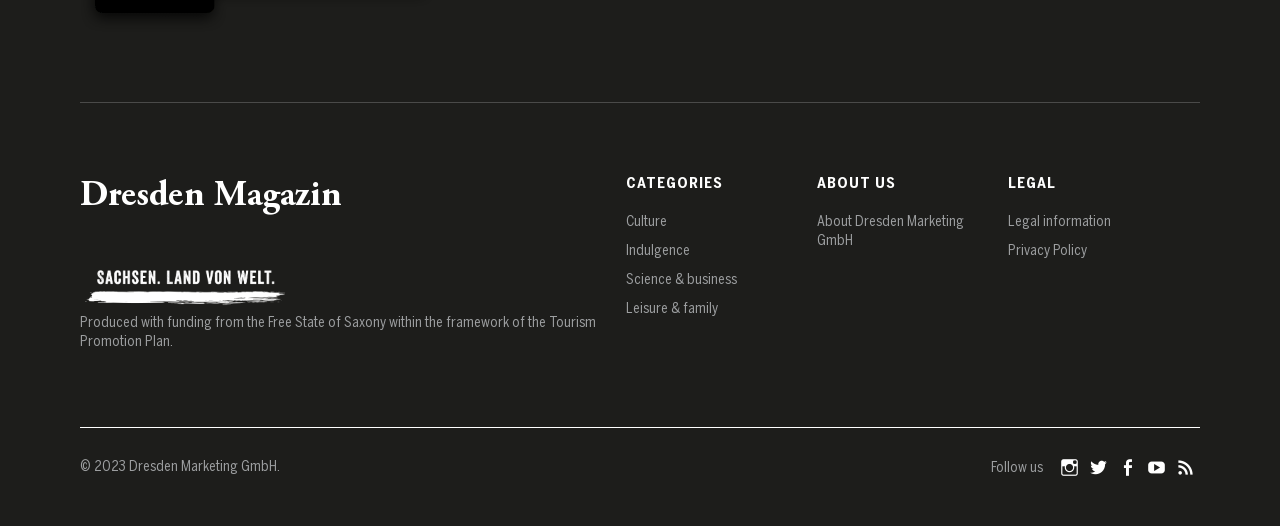Determine the bounding box coordinates for the UI element with the following description: "Legal information". The coordinates should be four float numbers between 0 and 1, represented as [left, top, right, bottom].

[0.788, 0.405, 0.868, 0.437]